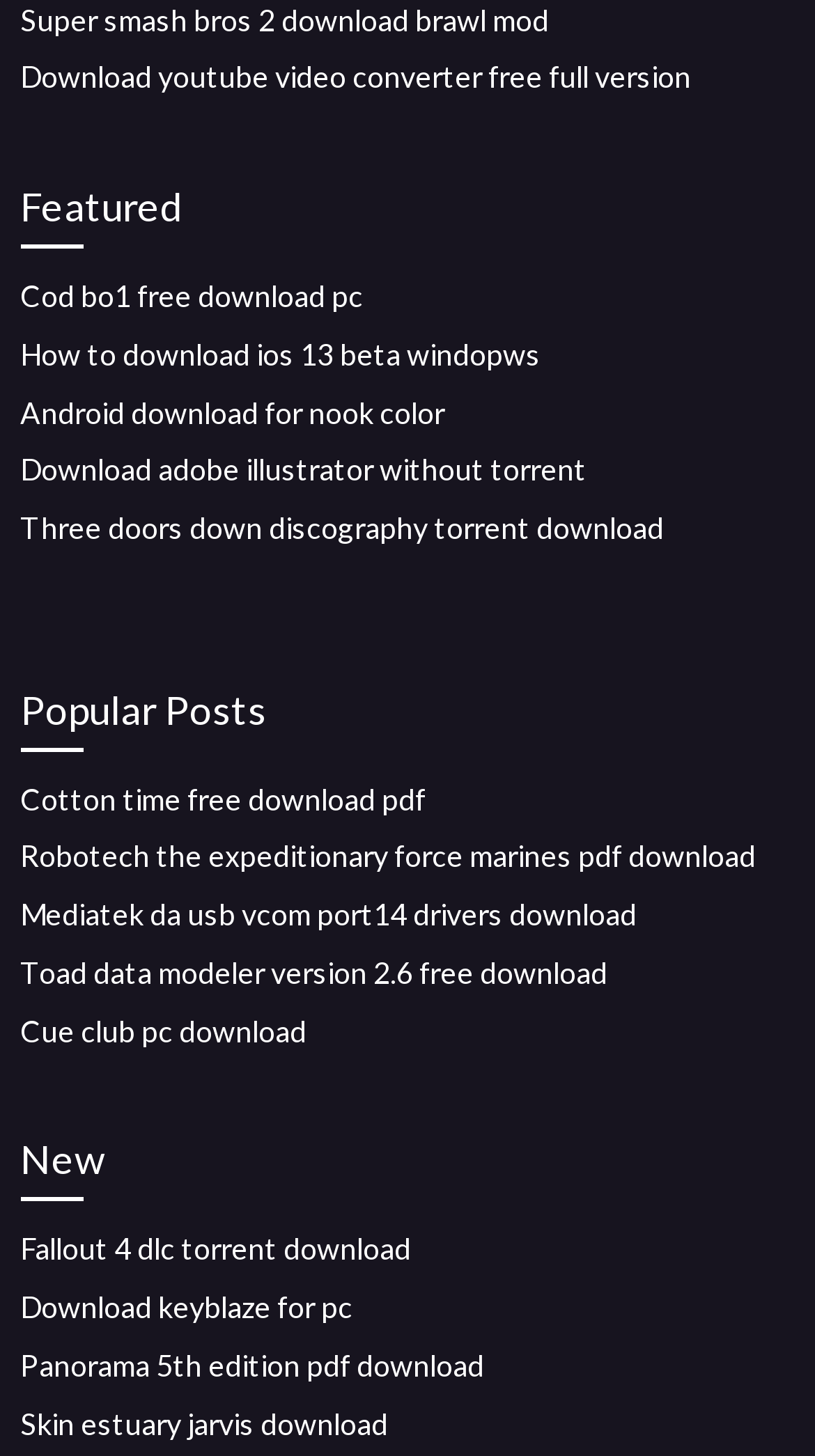Select the bounding box coordinates of the element I need to click to carry out the following instruction: "Download Super Smash Bros 2 Brawl Mod".

[0.025, 0.001, 0.674, 0.025]